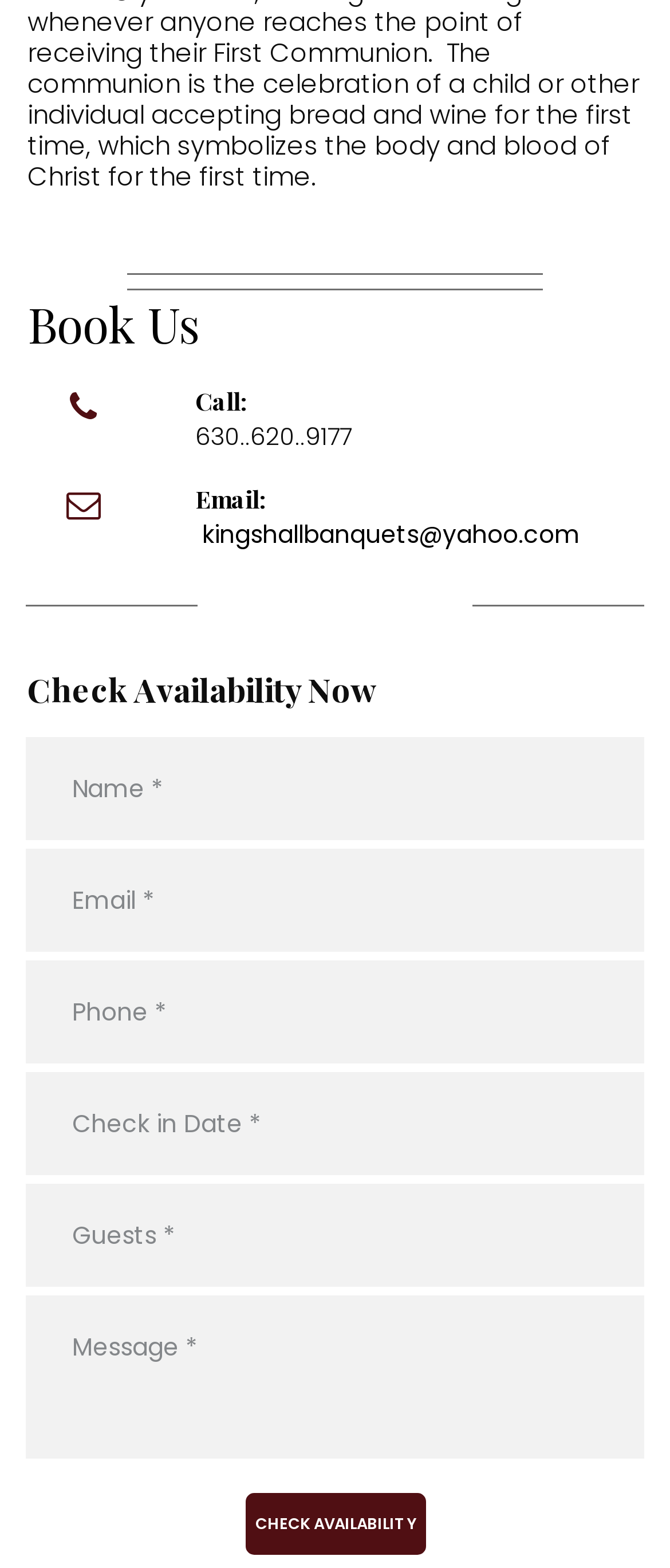Determine the bounding box coordinates for the area that should be clicked to carry out the following instruction: "Click the 'Book Us' heading".

[0.041, 0.185, 0.959, 0.228]